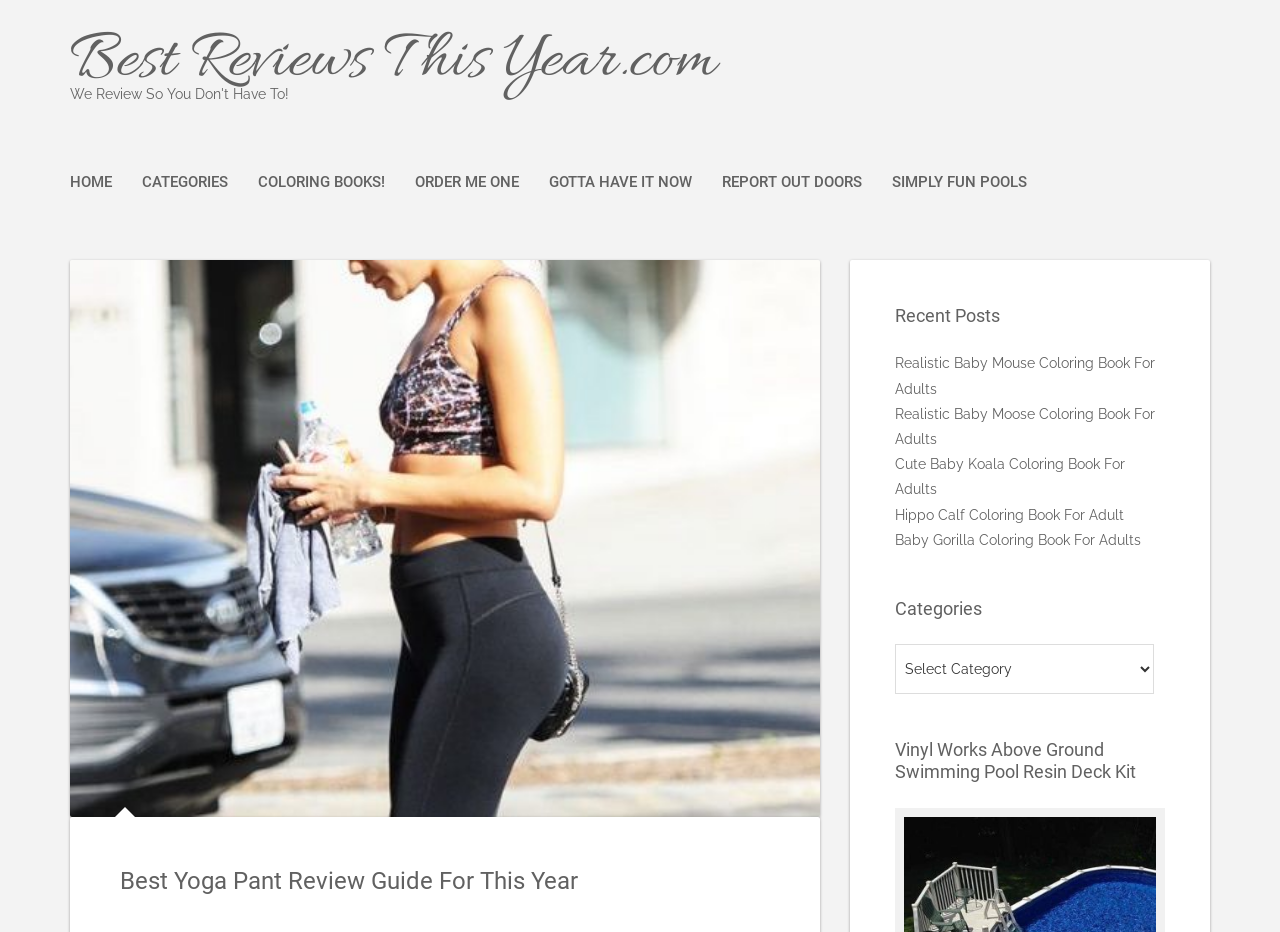What type of products are listed under 'Recent Posts'?
Please provide a single word or phrase in response based on the screenshot.

Coloring Books